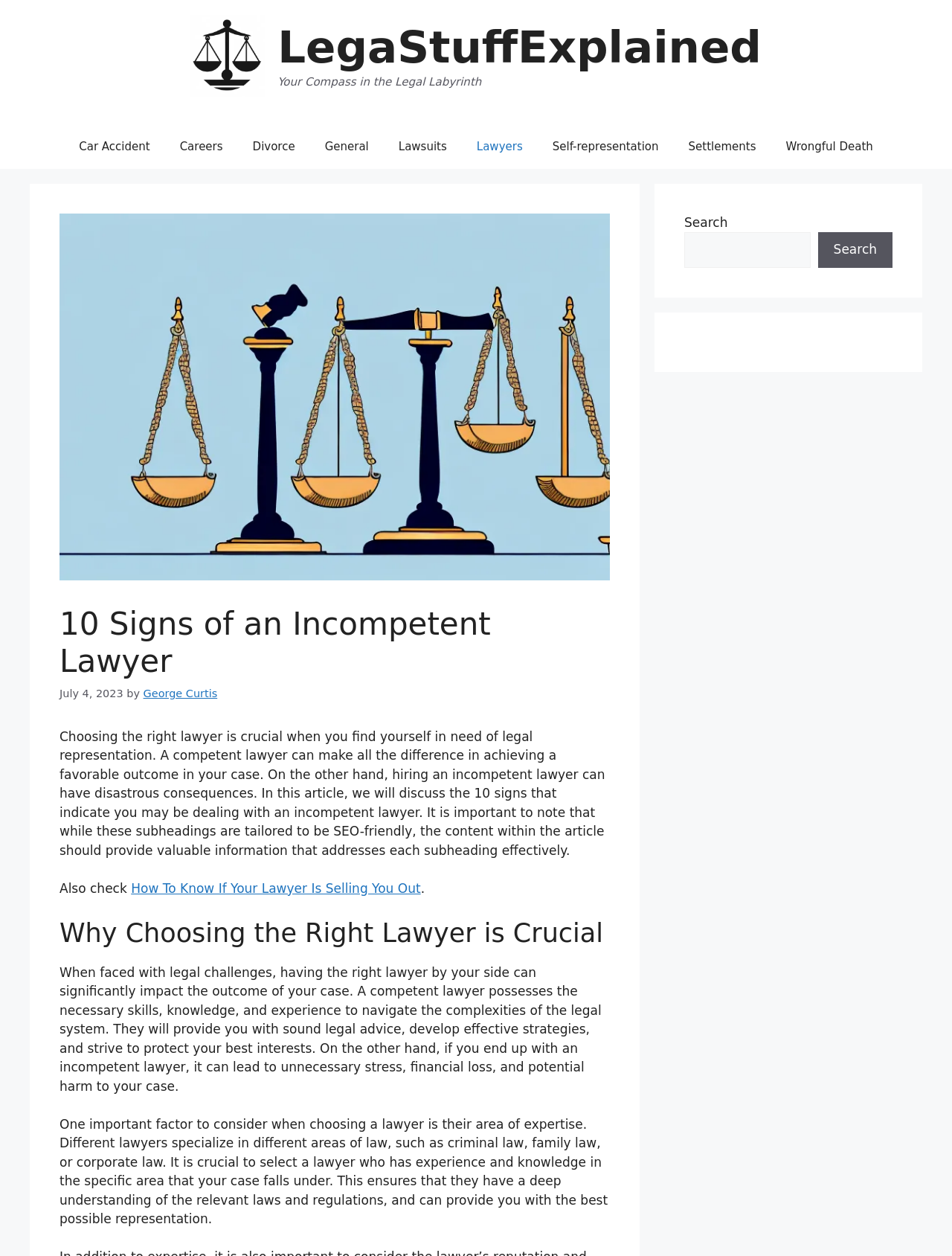Please determine the bounding box coordinates of the element to click in order to execute the following instruction: "Click on the 'LegaStuffExplained' link". The coordinates should be four float numbers between 0 and 1, specified as [left, top, right, bottom].

[0.2, 0.038, 0.278, 0.05]